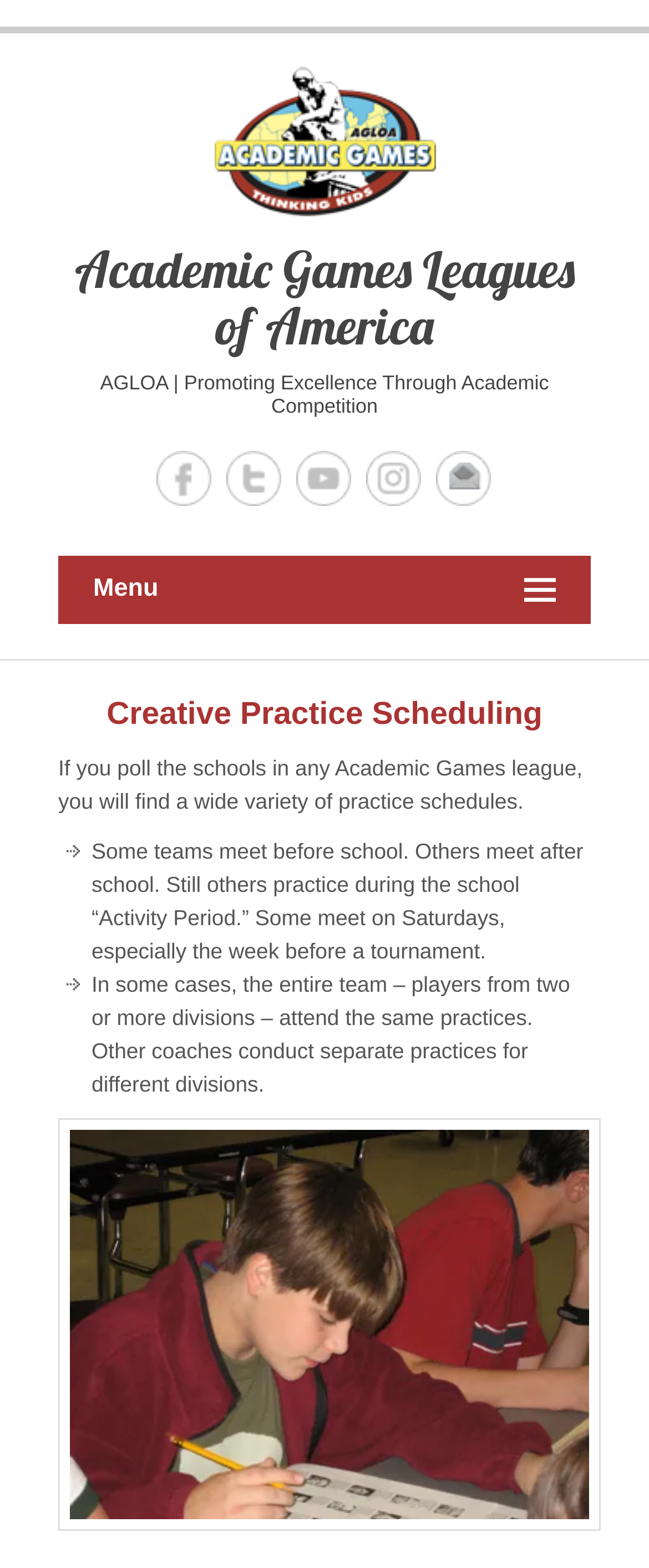How many social media links are available?
Answer with a single word or phrase, using the screenshot for reference.

4